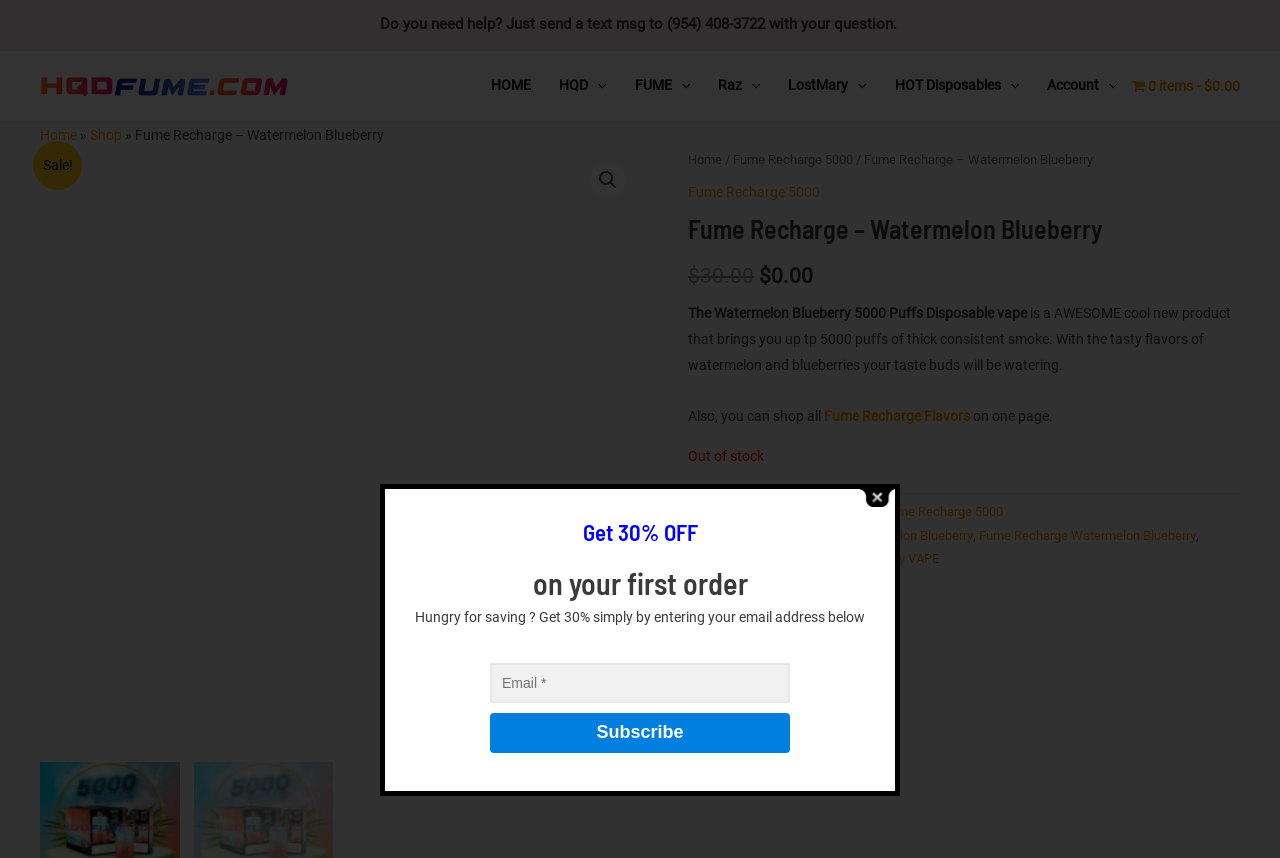Respond with a single word or phrase to the following question:
What is the phone number for help?

(954) 408-3722